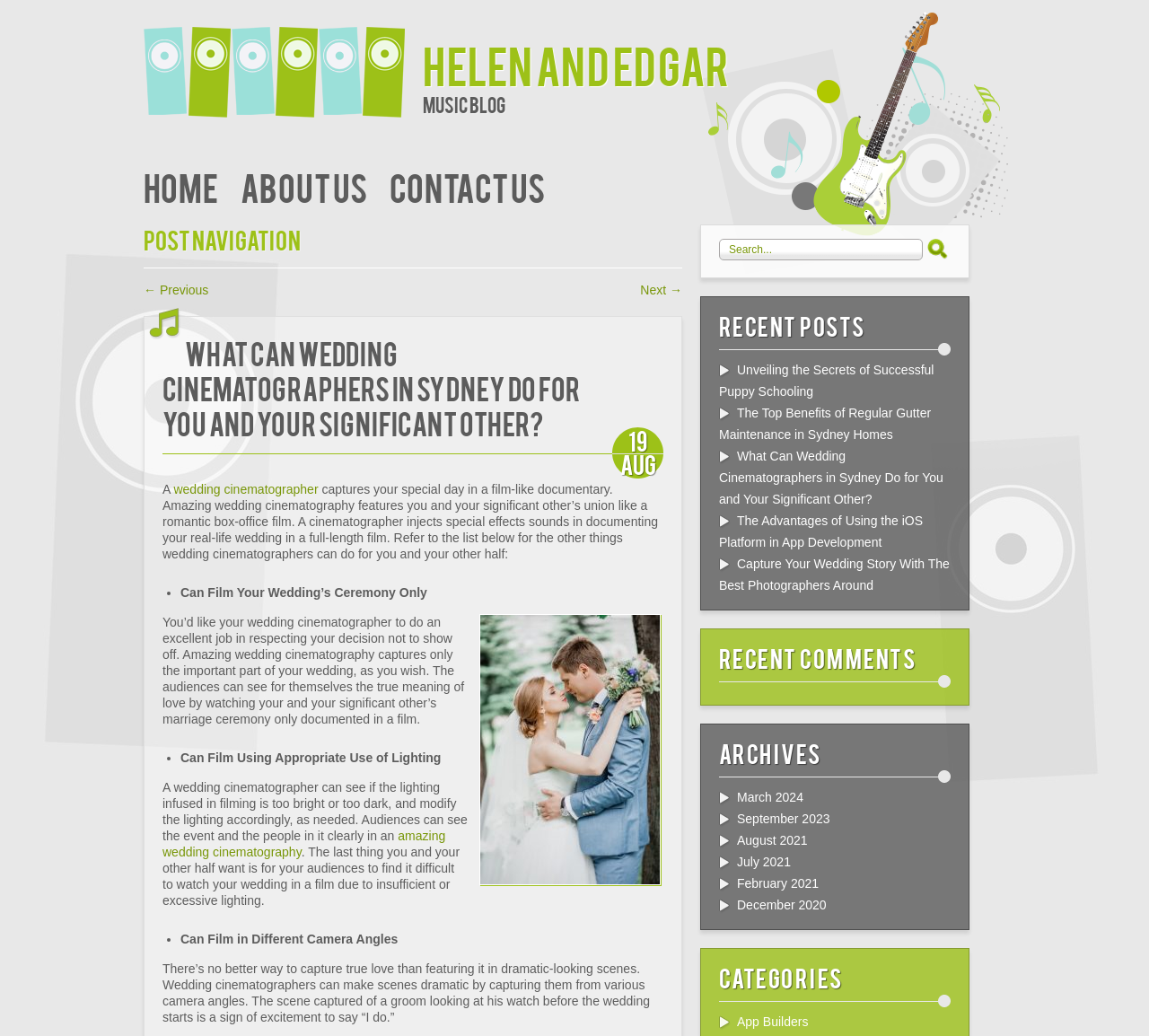Write an extensive caption that covers every aspect of the webpage.

This webpage is about Helen and Edgar, a wedding cinematography service in Sydney. At the top left corner, there is a logo image with a link to the homepage. Next to it, there is a heading with the company name, "Helen and Edgar", which is also a link. Below the logo, there are three links: "Home", "About Us", and "Contact Us".

The main content of the webpage is an article titled "What Can Wedding Cinematographers in Sydney Do for You and Your Significant Other?" The article discusses the benefits of hiring a wedding cinematographer, including capturing the ceremony only, using appropriate lighting, and filming from different camera angles. The text is divided into sections with headings and bullet points, making it easy to read and understand.

On the right side of the webpage, there is a search bar with a placeholder text "Search...". Below the search bar, there are several sections, including "Recent Posts", "Recent Comments", "Archives", and "Categories". Each section contains links to other articles or pages on the website. The "Recent Posts" section lists five article titles, including the current article. The "Archives" section lists six months, each with a link to a specific archive page. The "Categories" section lists one category, "App Builders", with a link to a related page.

At the bottom of the webpage, there are navigation links, "← Previous" and "Next →", which allow users to navigate to the previous or next article.